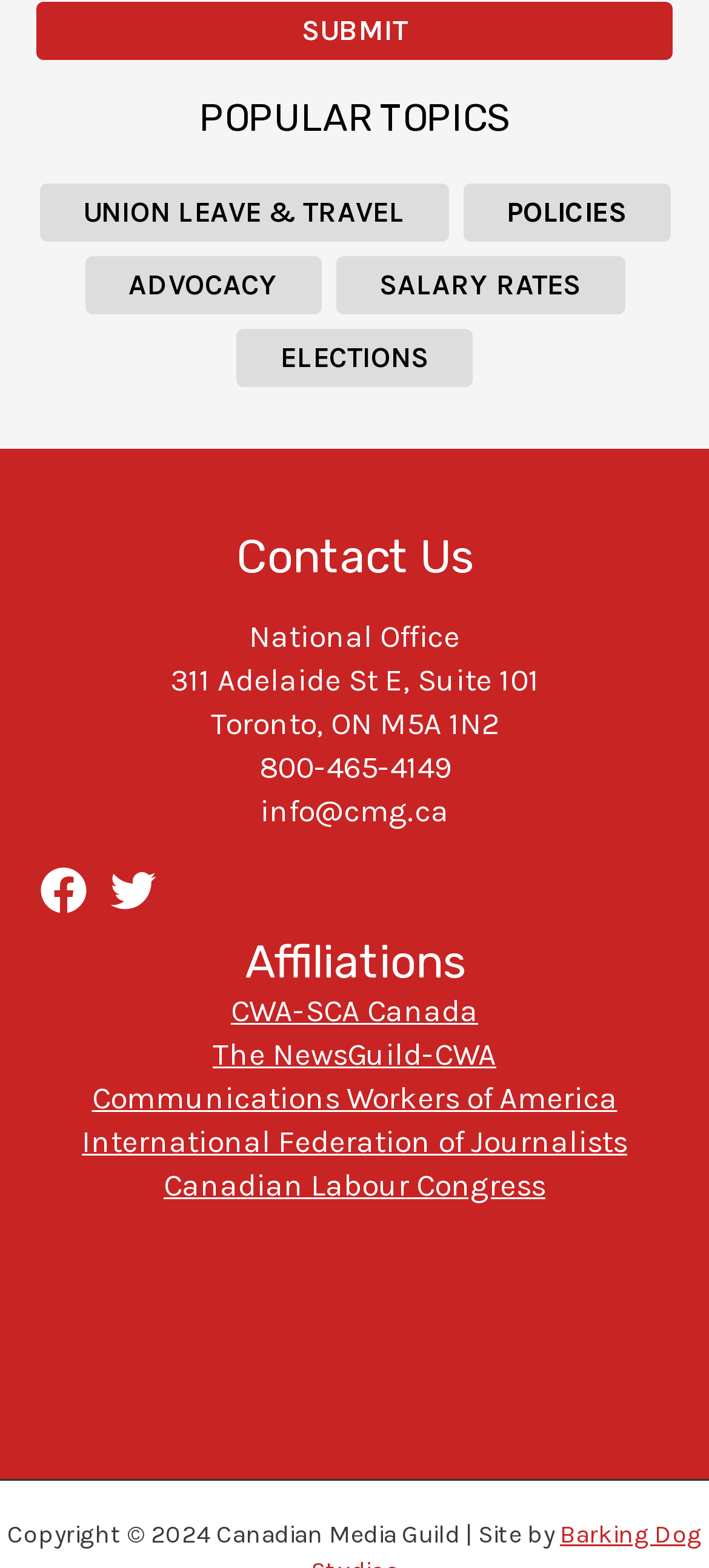Extract the bounding box coordinates for the UI element described as: "CWA-SCA Canada".

[0.326, 0.633, 0.674, 0.656]